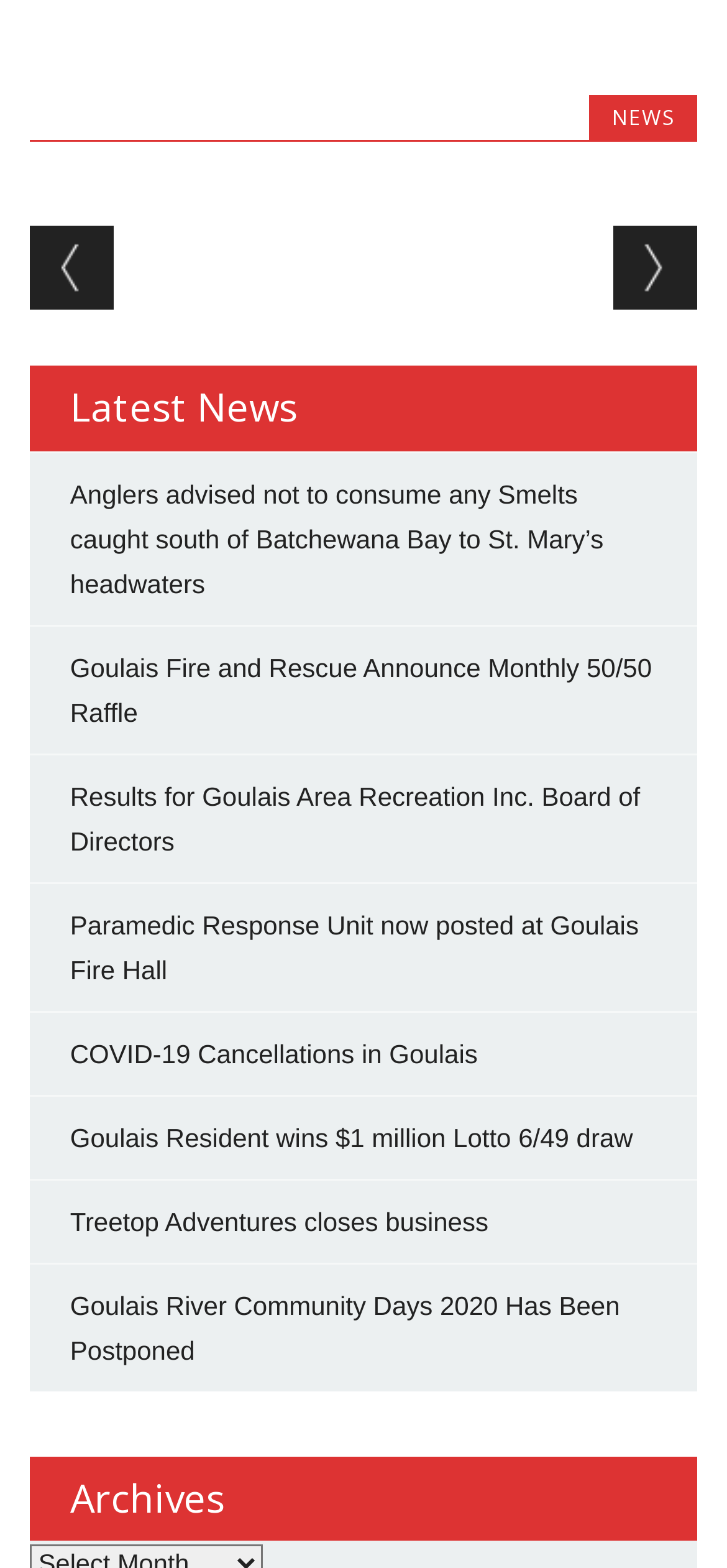Please locate the bounding box coordinates of the element that needs to be clicked to achieve the following instruction: "Go to Previous page". The coordinates should be four float numbers between 0 and 1, i.e., [left, top, right, bottom].

[0.04, 0.144, 0.155, 0.198]